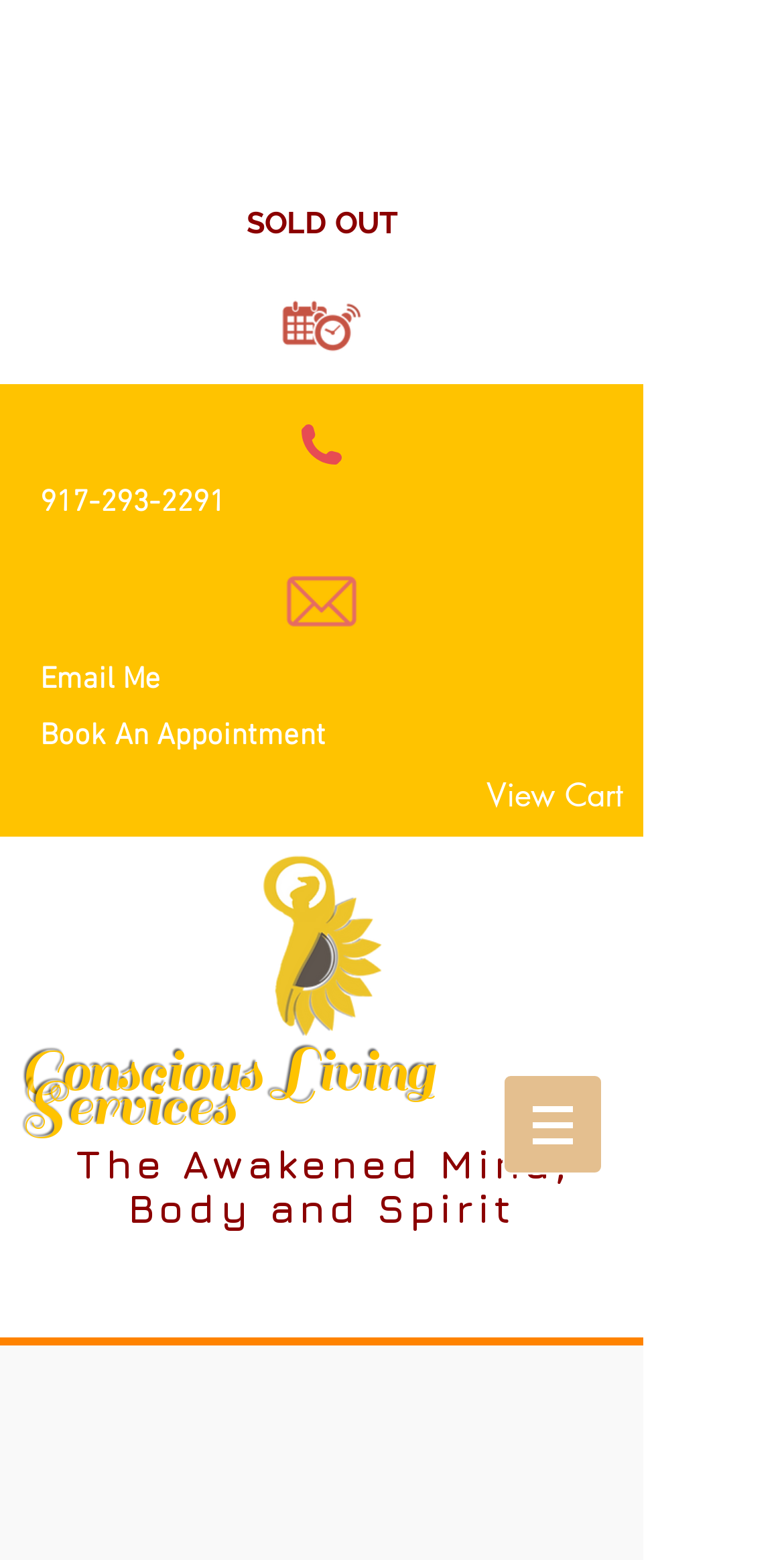Using the information shown in the image, answer the question with as much detail as possible: What is the purpose of the 'Book An Appointment' link?

I inferred the purpose of the link by looking at its text content 'Book An Appointment' and its position on the page, which suggests that it is a call-to-action for users to schedule an appointment.